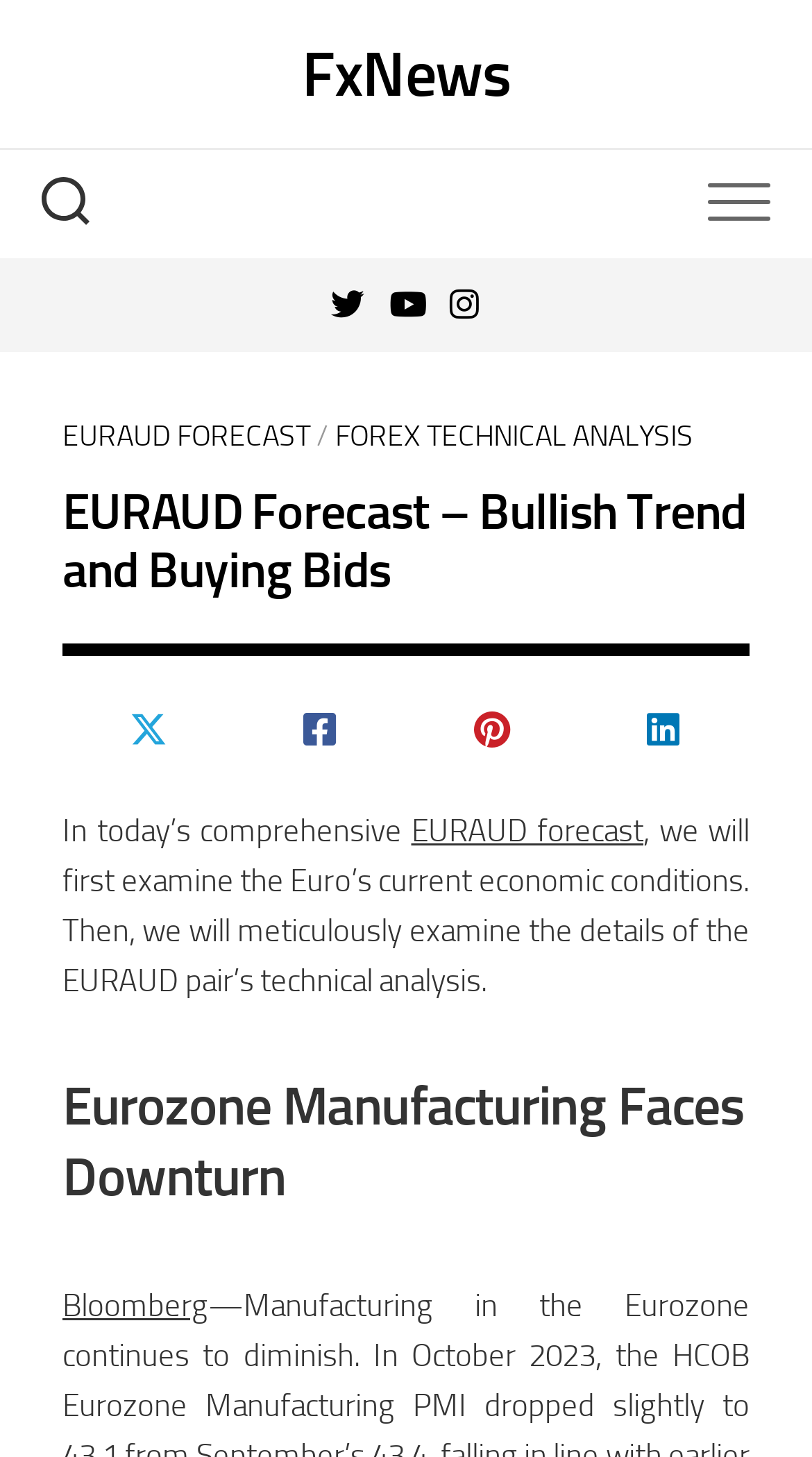Locate the UI element described by EURAUD forecast in the provided webpage screenshot. Return the bounding box coordinates in the format (top-left x, top-left y, bottom-right x, bottom-right y), ensuring all values are between 0 and 1.

[0.506, 0.529, 0.792, 0.555]